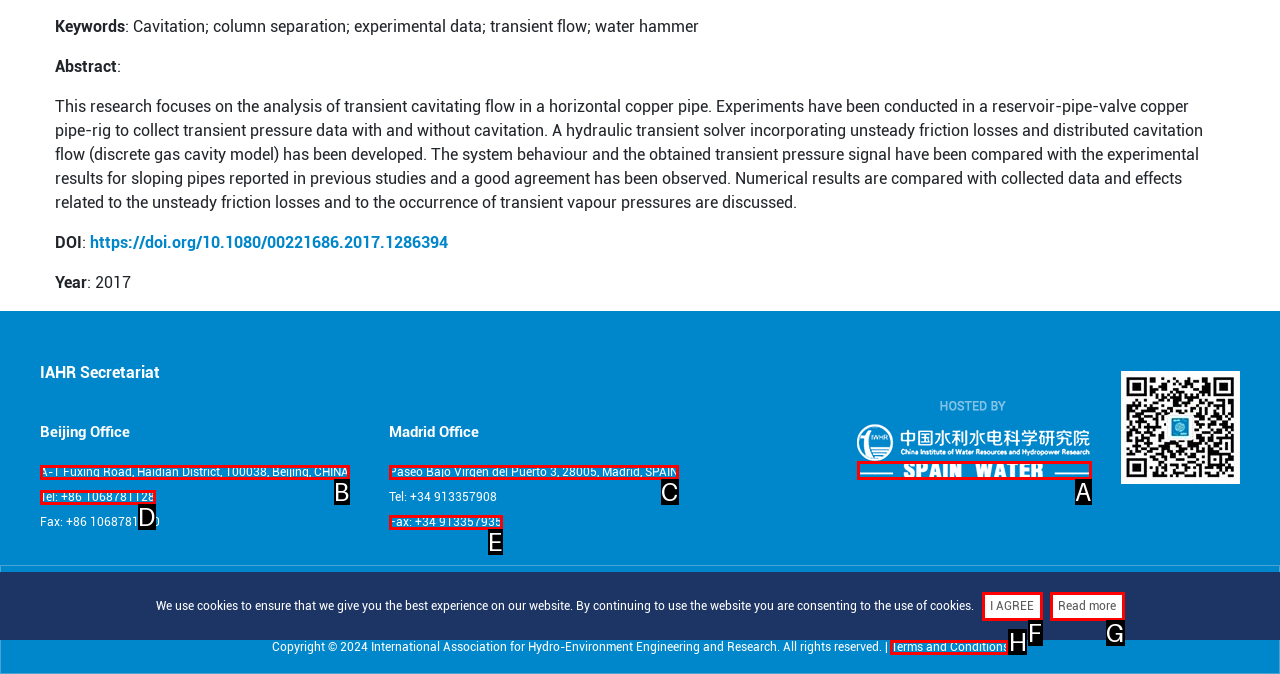Based on the element description: Read more, choose the best matching option. Provide the letter of the option directly.

G